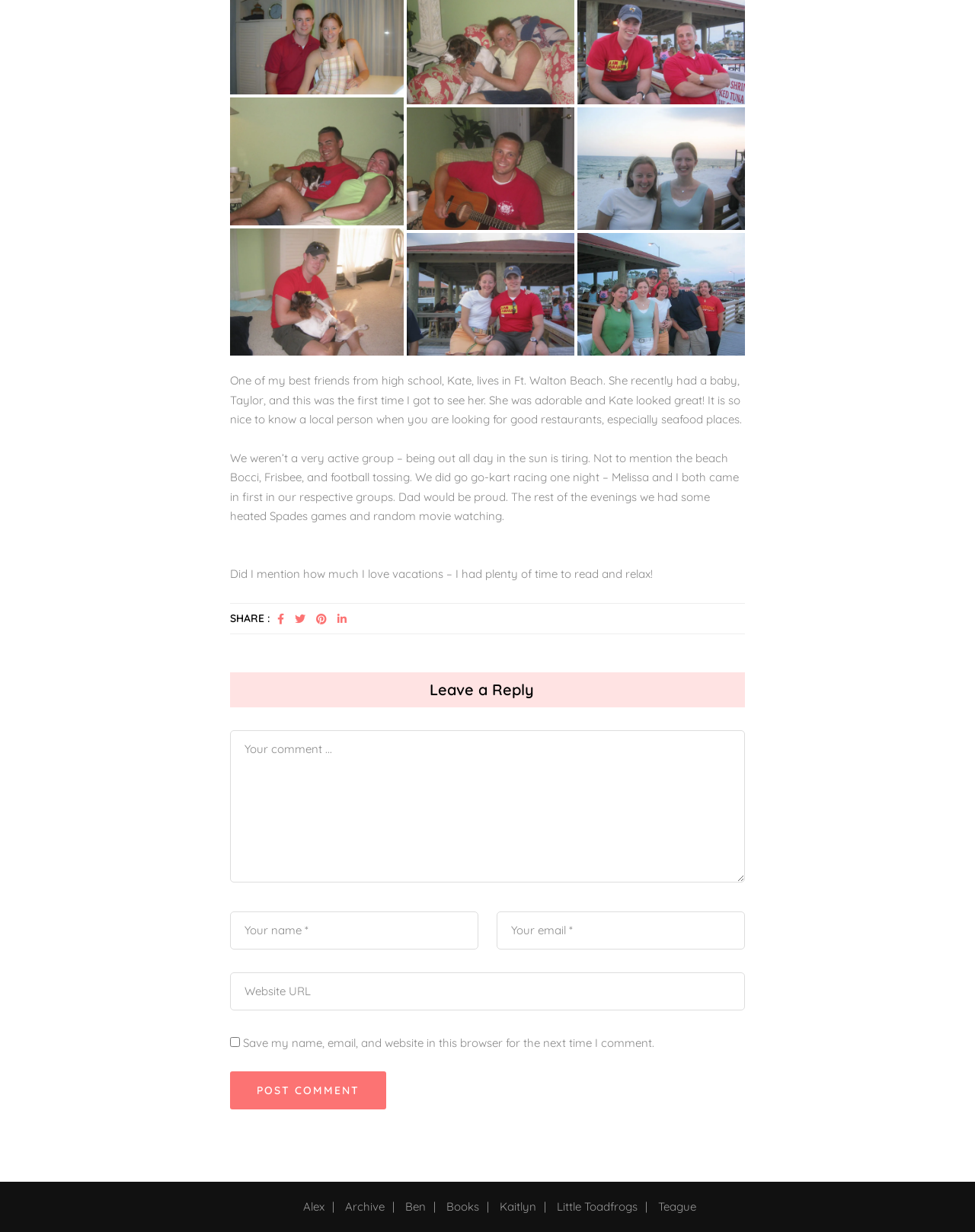Please find the bounding box for the following UI element description. Provide the coordinates in (top-left x, top-left y, bottom-right x, bottom-right y) format, with values between 0 and 1: Little Toadfrogs

[0.571, 0.974, 0.654, 0.985]